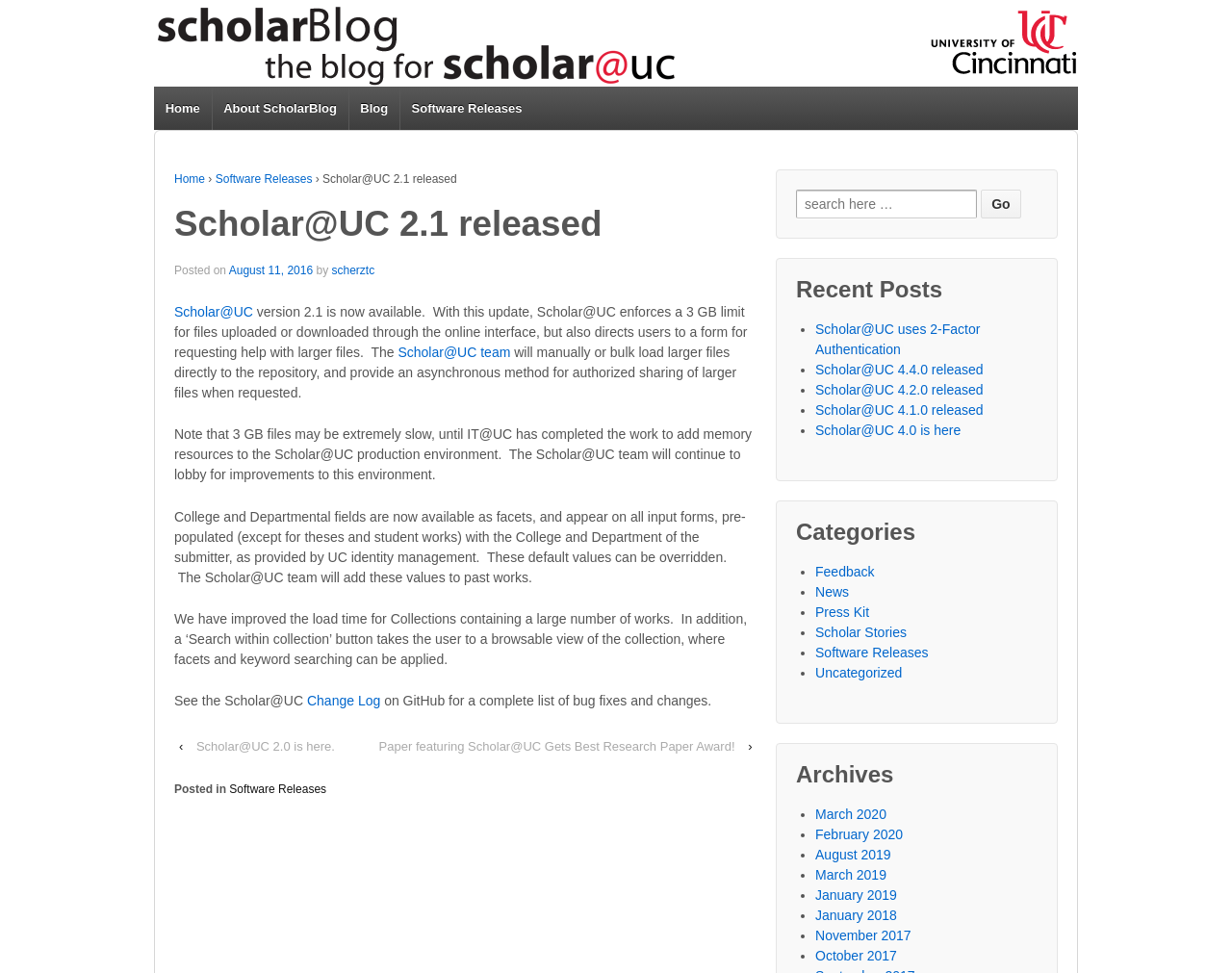Please specify the bounding box coordinates of the element that should be clicked to execute the given instruction: 'go to gallery'. Ensure the coordinates are four float numbers between 0 and 1, expressed as [left, top, right, bottom].

None